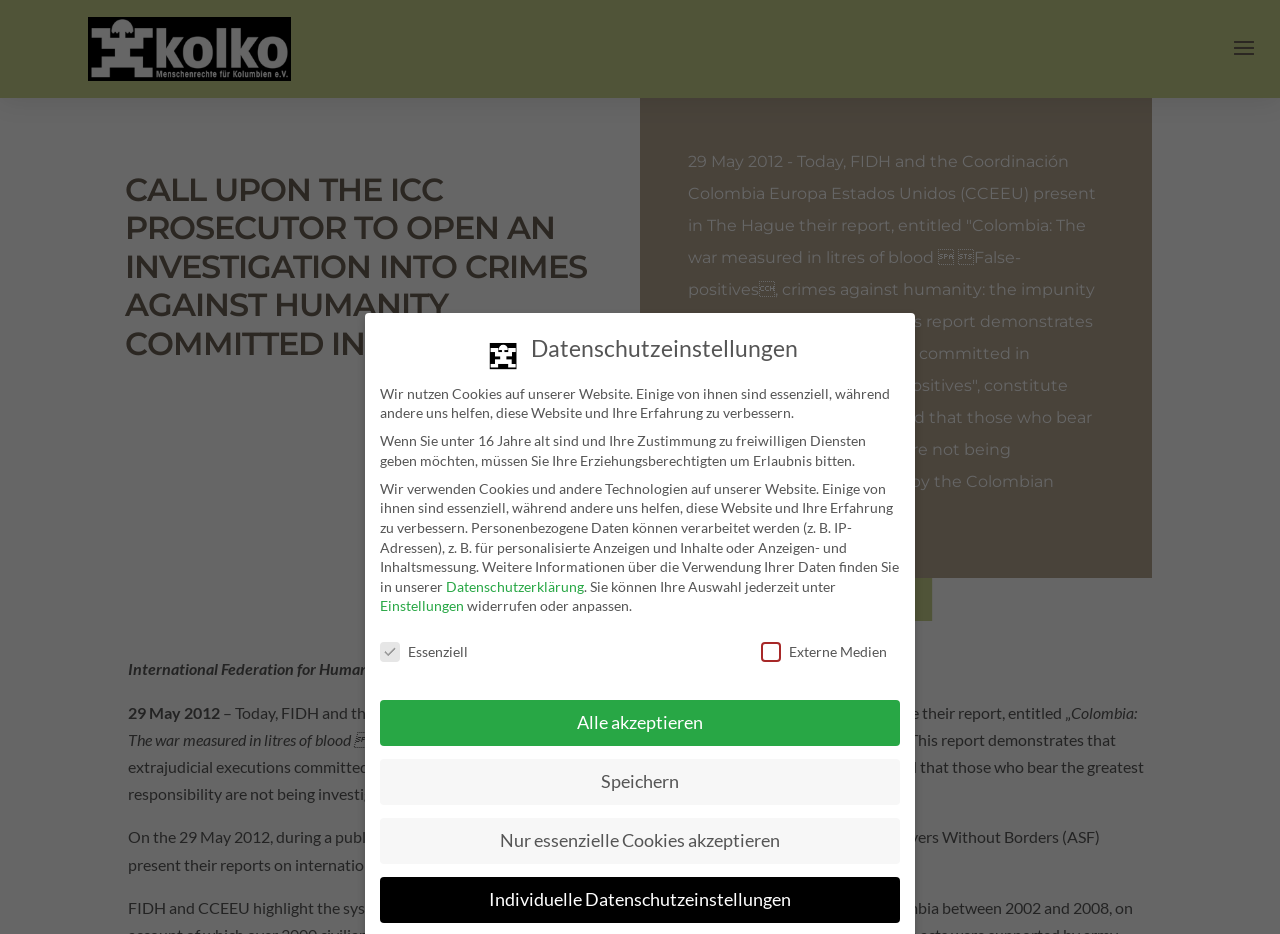Please locate the bounding box coordinates of the element that needs to be clicked to achieve the following instruction: "Read the report entitled Colombia: The war measured in litres of blood". The coordinates should be four float numbers between 0 and 1, i.e., [left, top, right, bottom].

[0.538, 0.163, 0.856, 0.56]